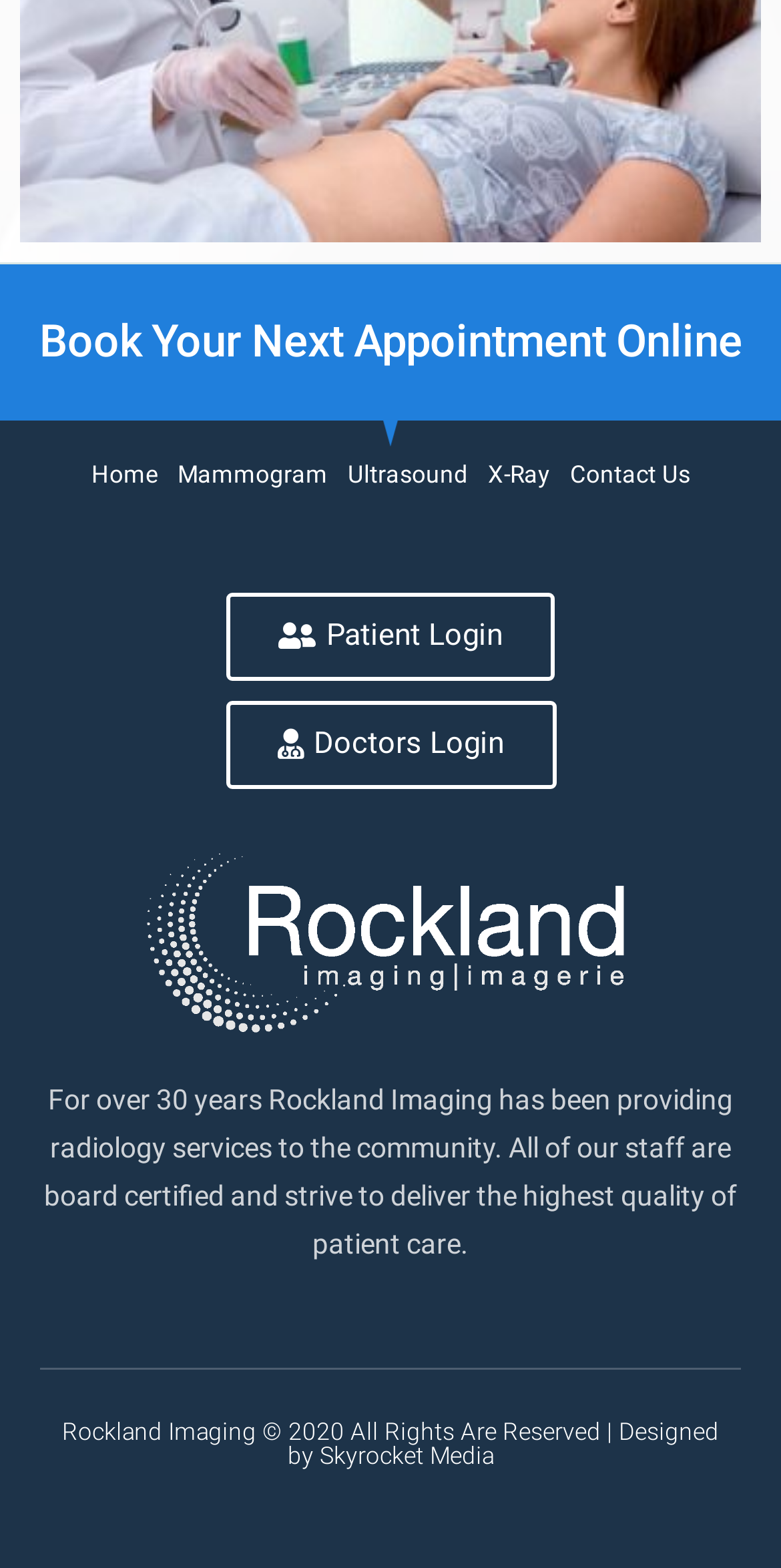Please answer the following question as detailed as possible based on the image: 
What is the name of the imaging center?

The name of the imaging center can be found in the static text element that describes the center's history and mission, which states 'For over 30 years Rockland Imaging has been providing radiology services to the community.'